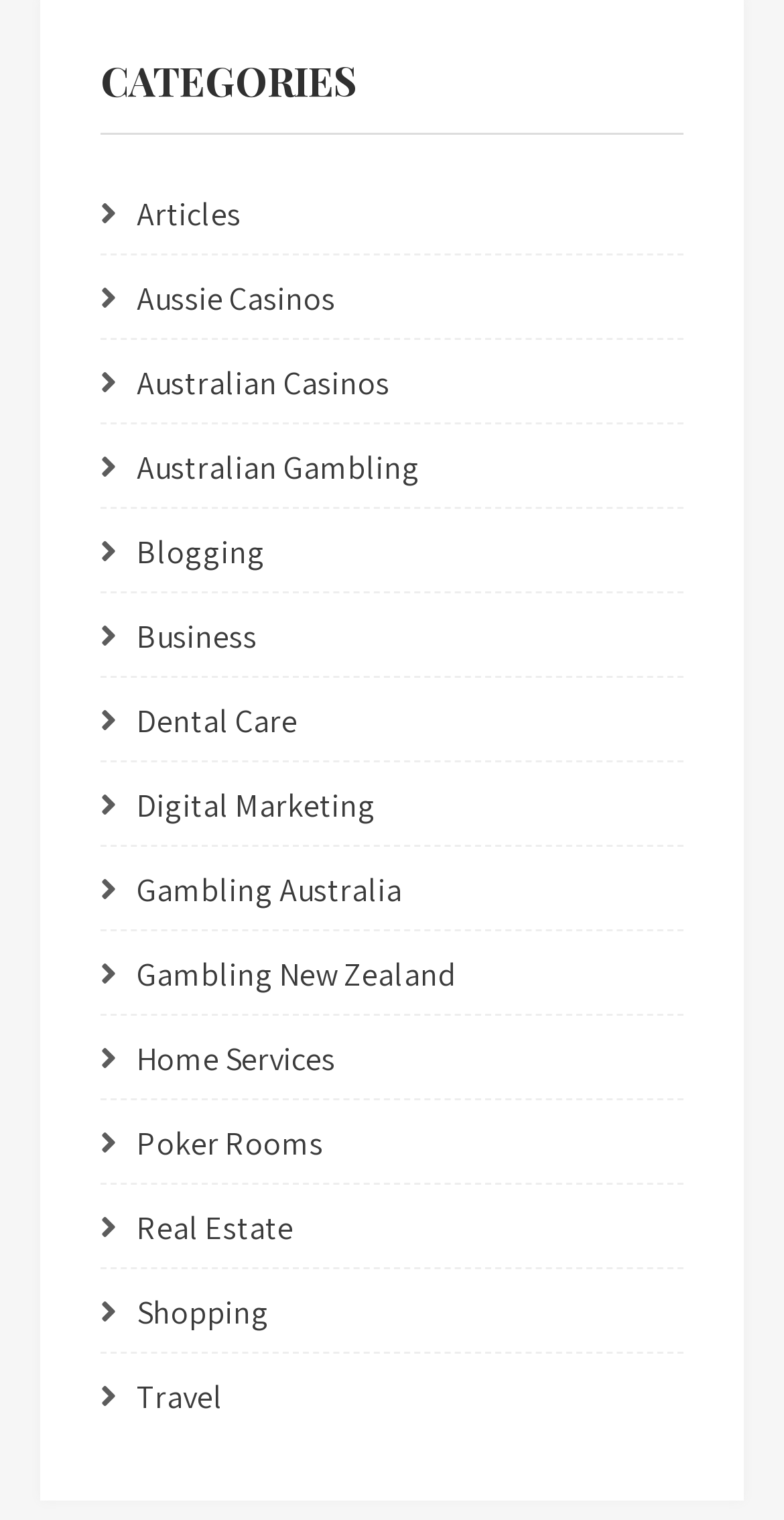Is there a category related to real estate?
Using the image, provide a concise answer in one word or a short phrase.

Yes